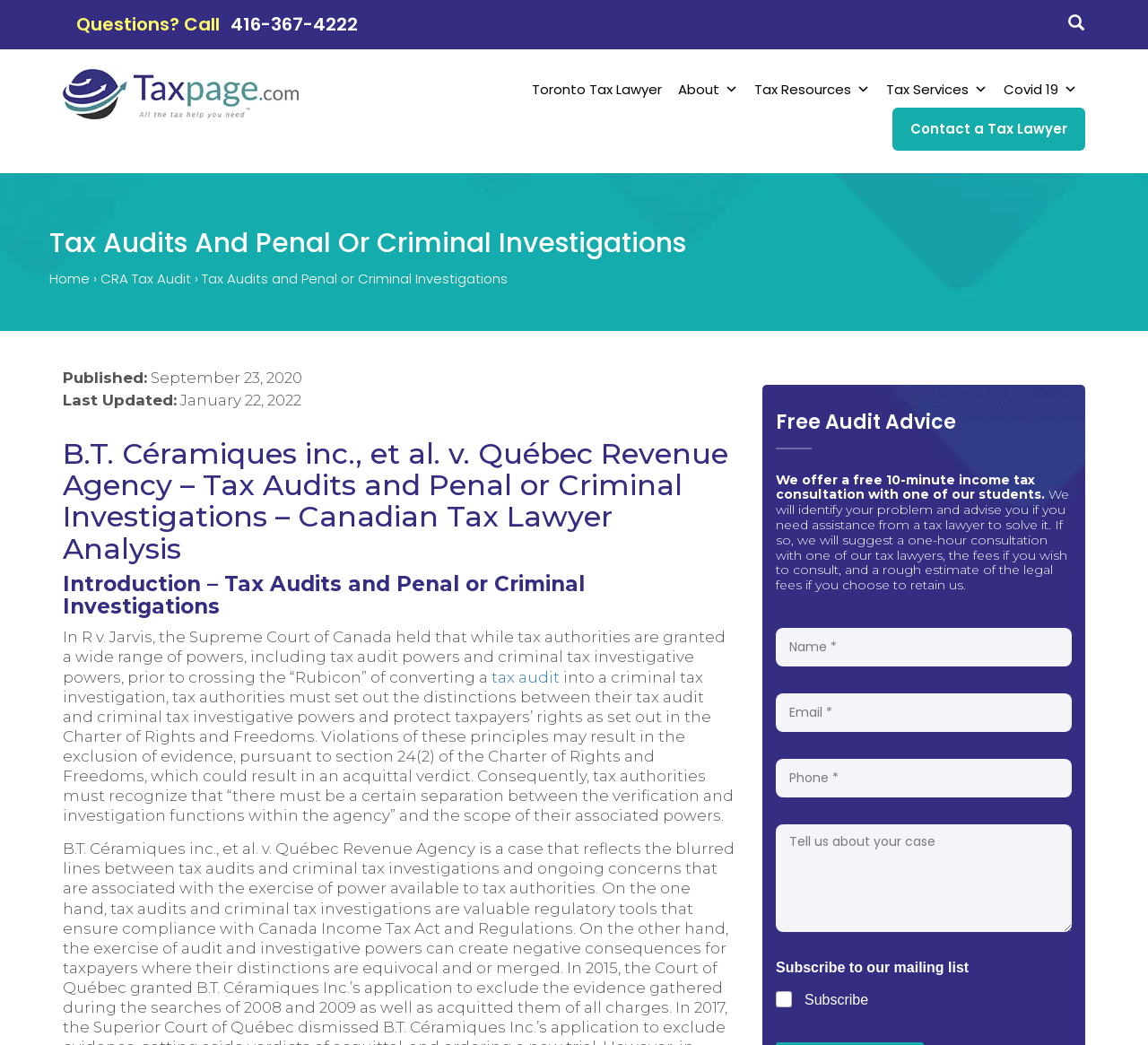Please identify the bounding box coordinates of the element's region that I should click in order to complete the following instruction: "Click the 'Home' link". The bounding box coordinates consist of four float numbers between 0 and 1, i.e., [left, top, right, bottom].

None